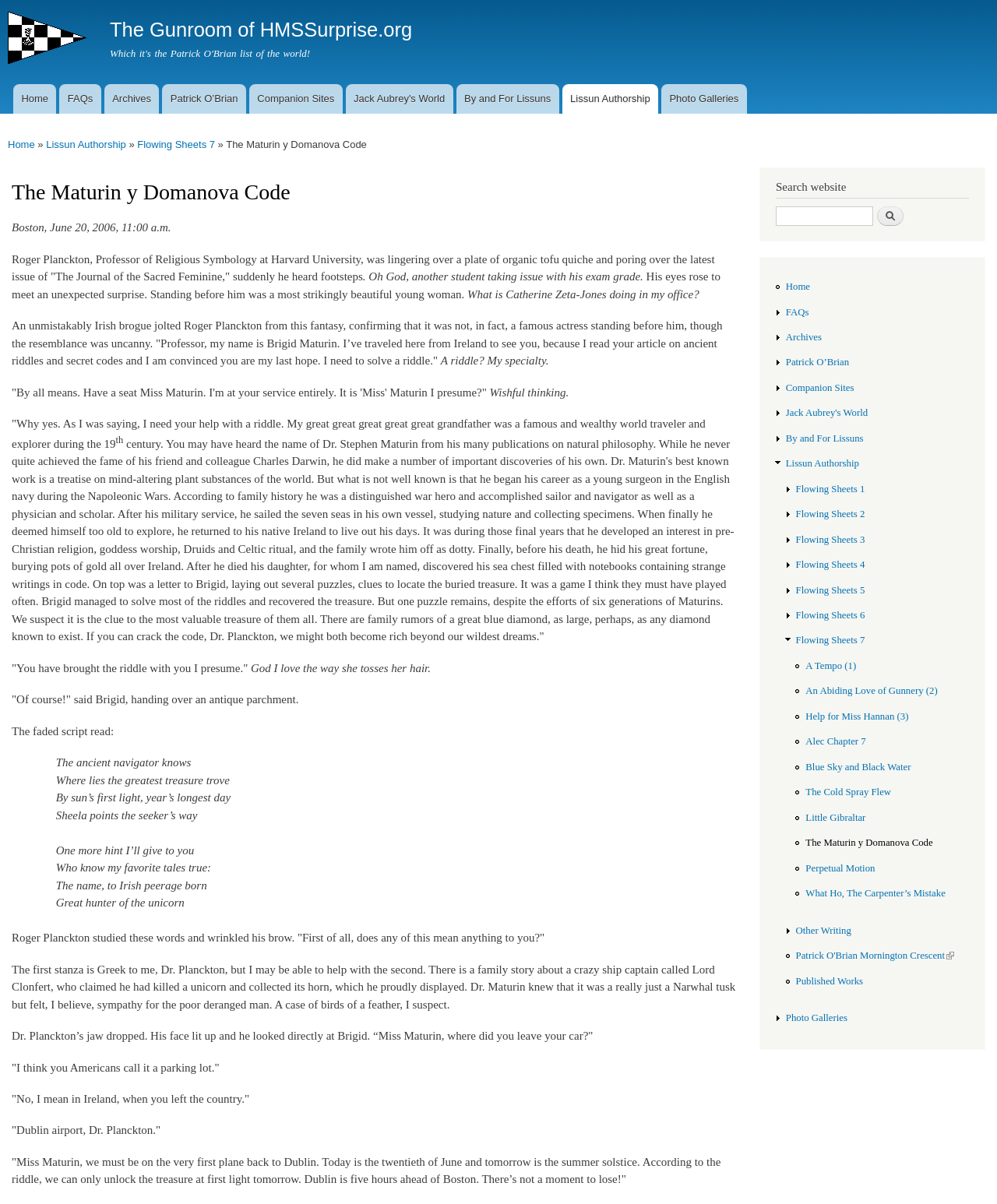Respond to the following question with a brief word or phrase:
What is the name of the ship captain mentioned in the story?

Lord Clonfert